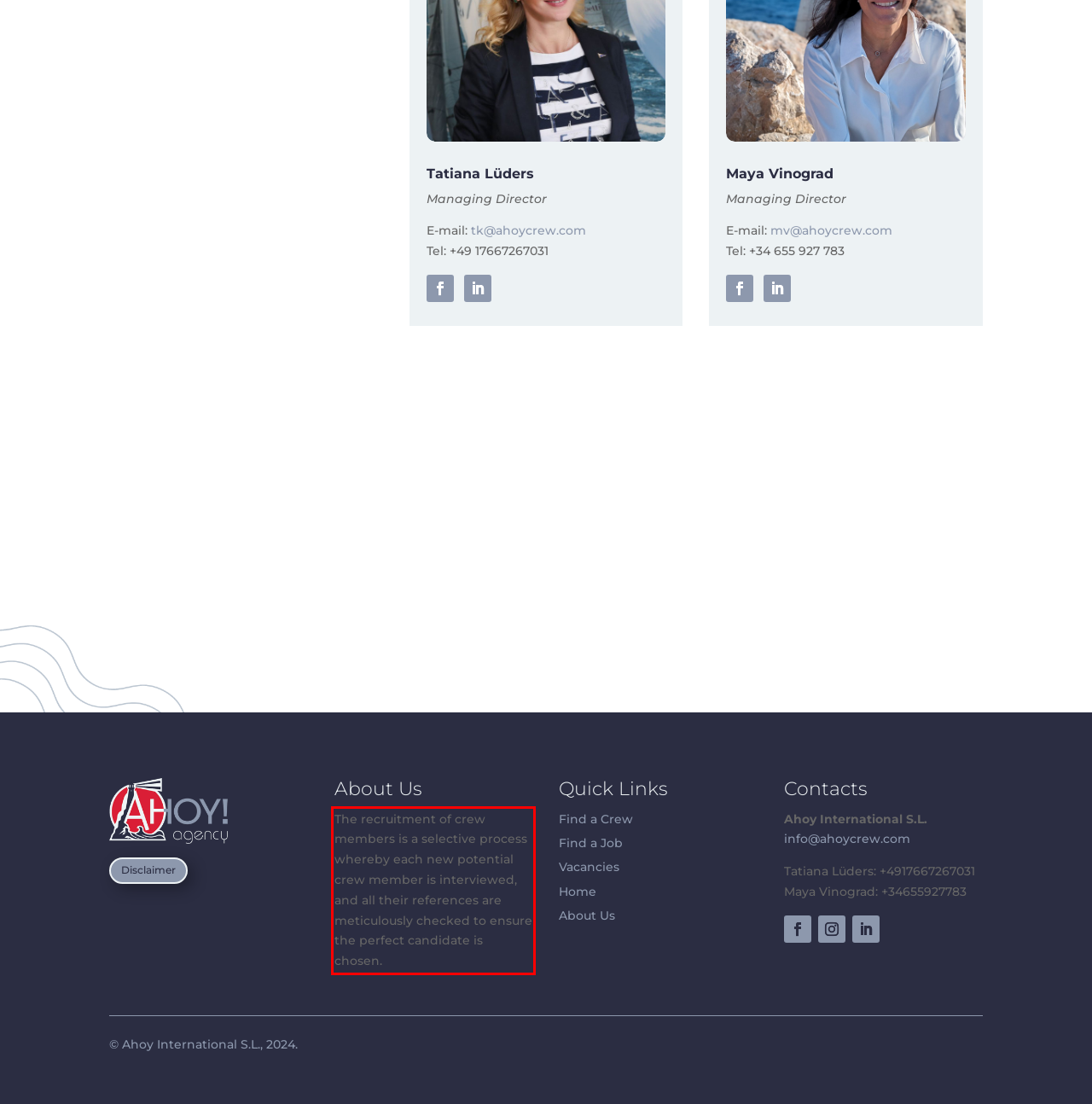You have a screenshot with a red rectangle around a UI element. Recognize and extract the text within this red bounding box using OCR.

The recruitment of crew members is a selective process whereby each new potential crew member is interviewed, and all their references are meticulously checked to ensure the perfect candidate is chosen.